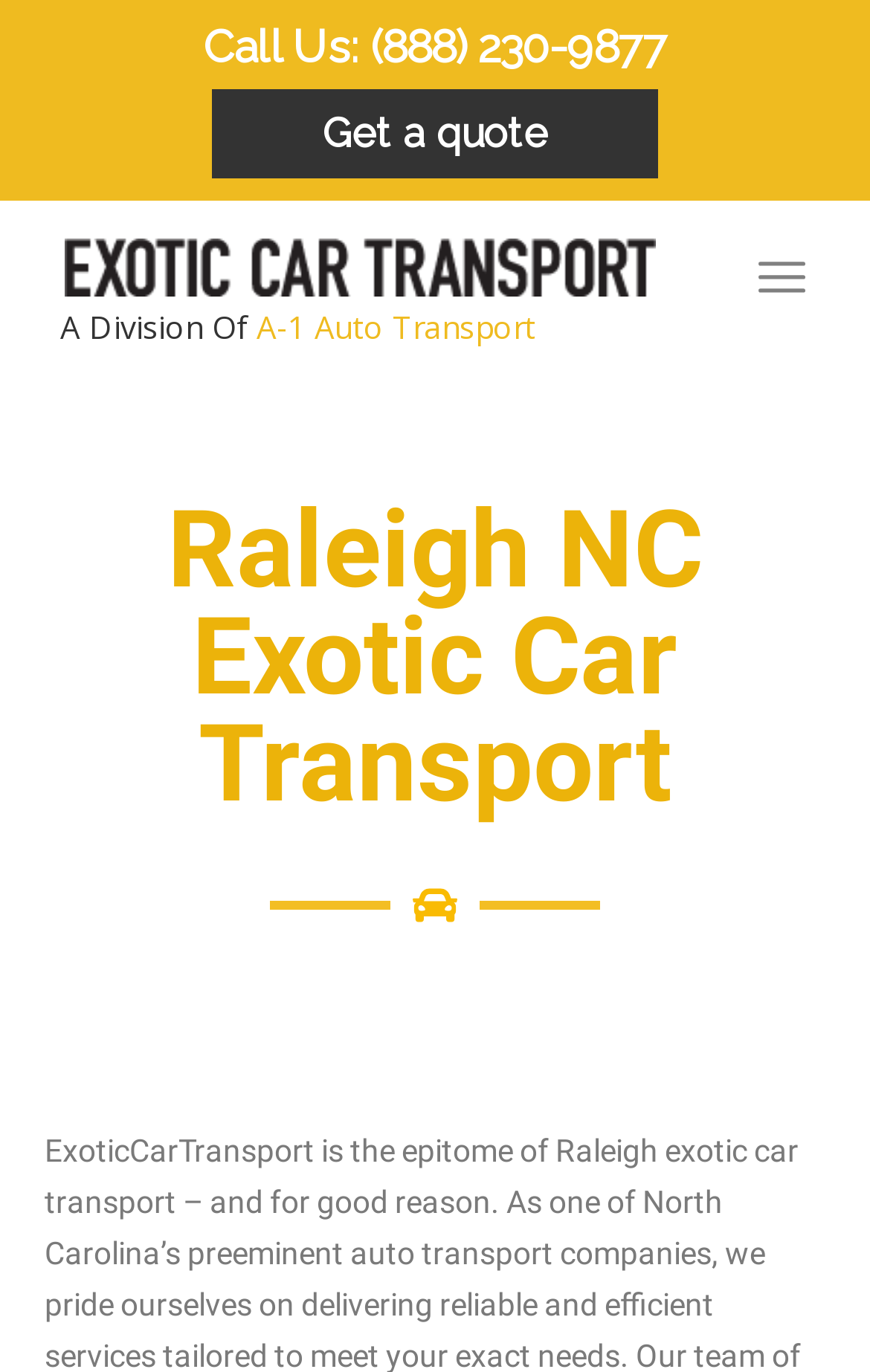Give a succinct answer to this question in a single word or phrase: 
What is the phone number to call?

(888) 230-9877